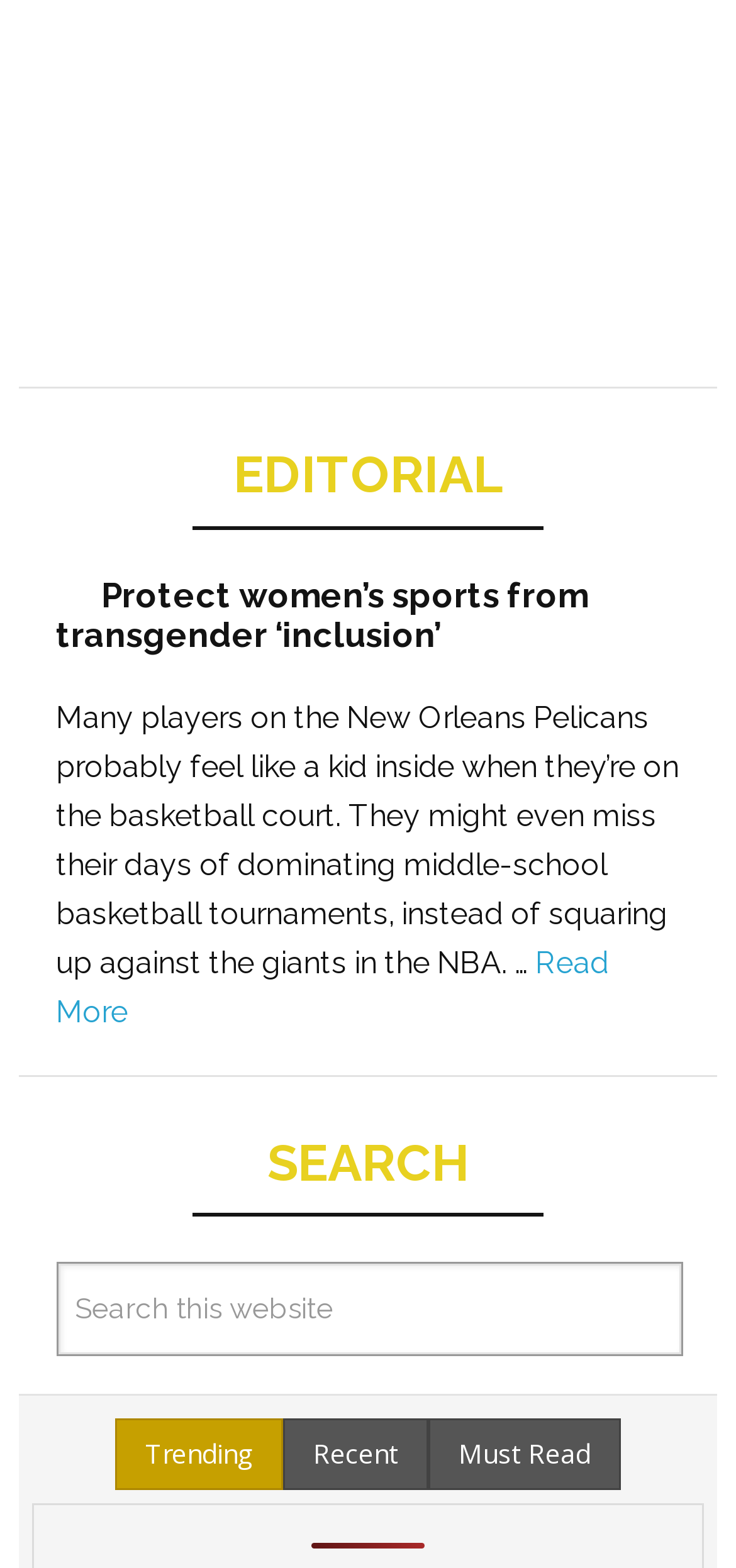Identify the bounding box for the UI element described as: "name="s" placeholder="Search this website"". The coordinates should be four float numbers between 0 and 1, i.e., [left, top, right, bottom].

[0.079, 0.806, 0.926, 0.864]